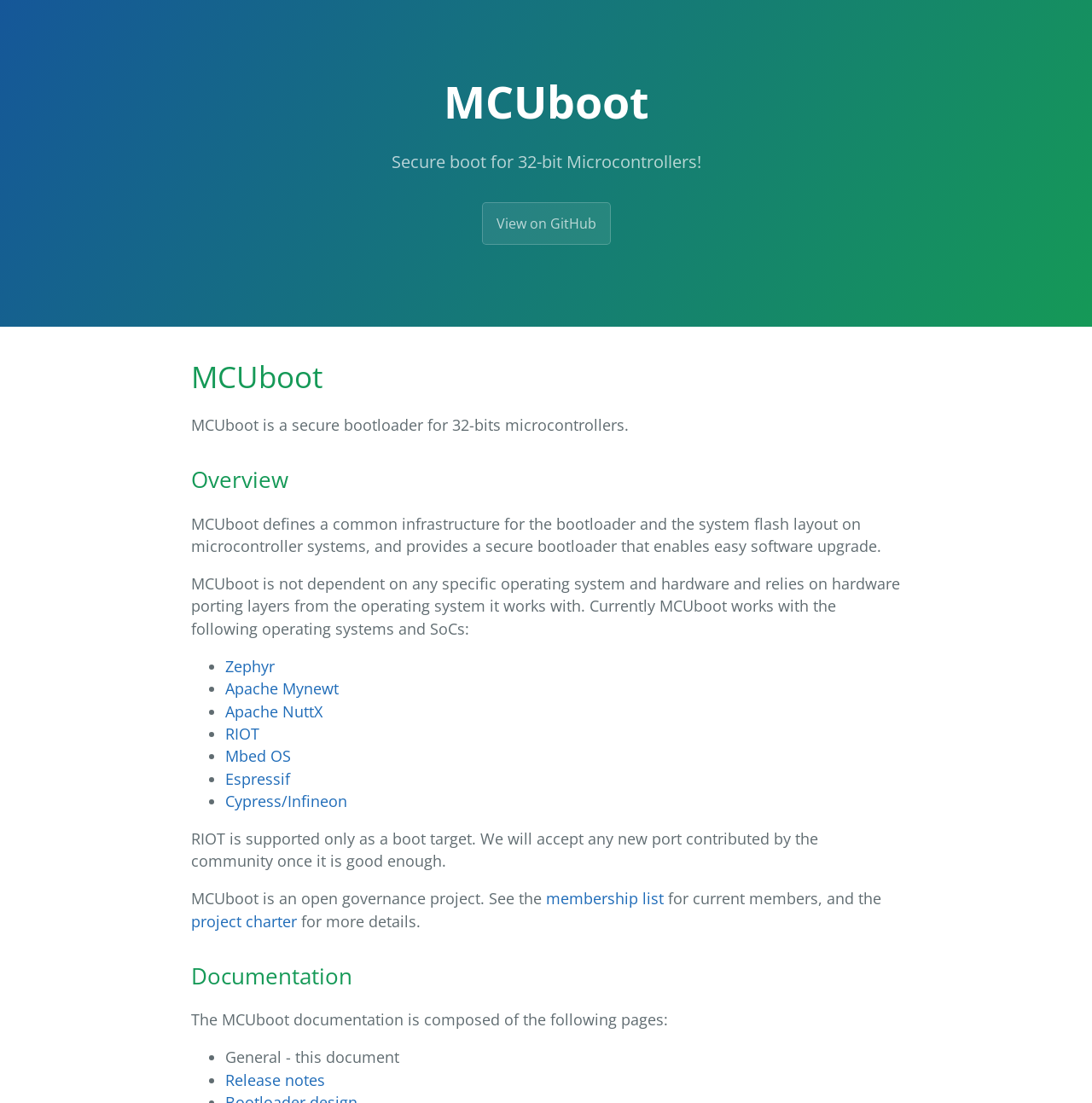Show the bounding box coordinates of the element that should be clicked to complete the task: "View the project on GitHub".

[0.441, 0.183, 0.559, 0.222]